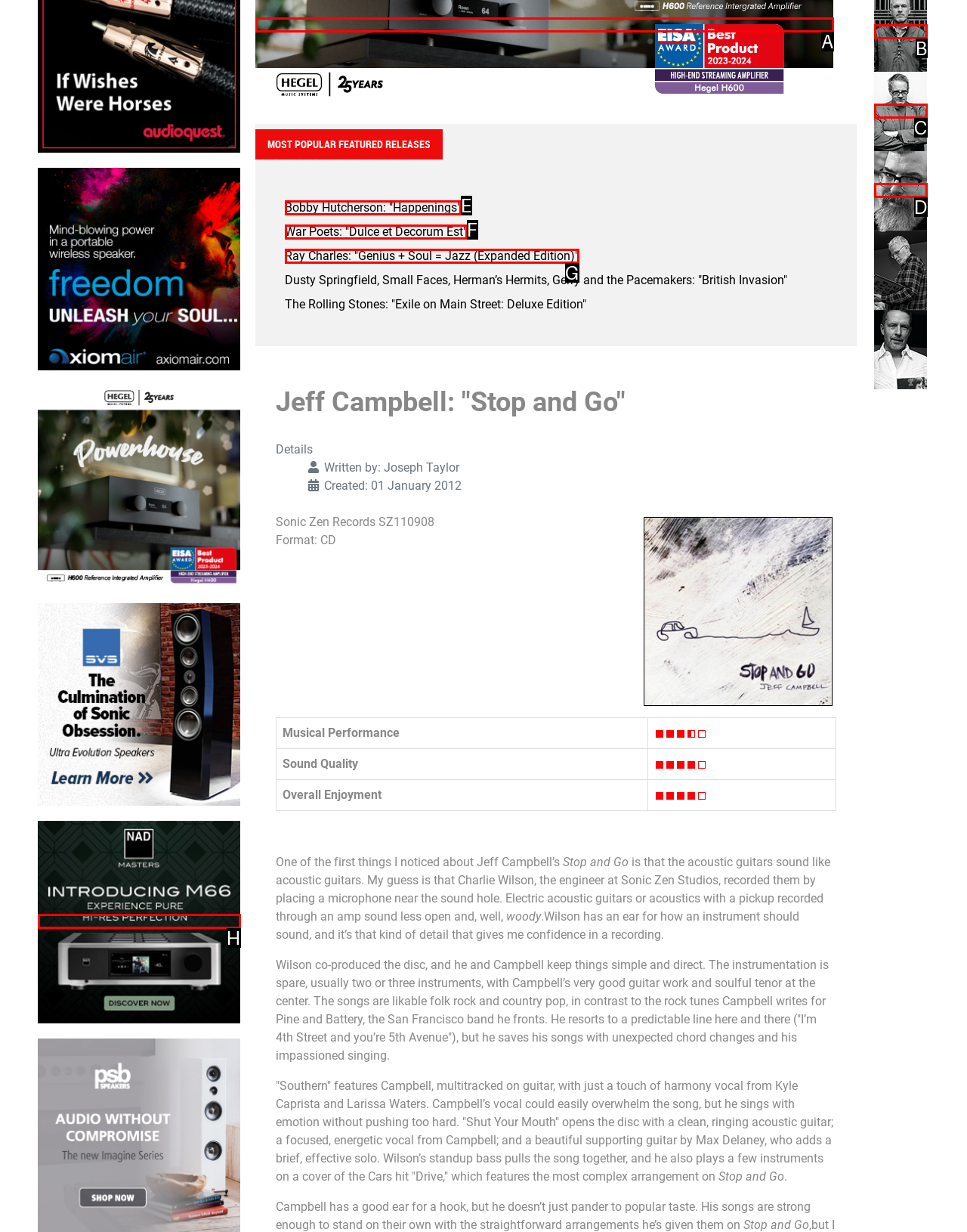Which option best describes: Bobby Hutcherson: "Happenings"
Respond with the letter of the appropriate choice.

E